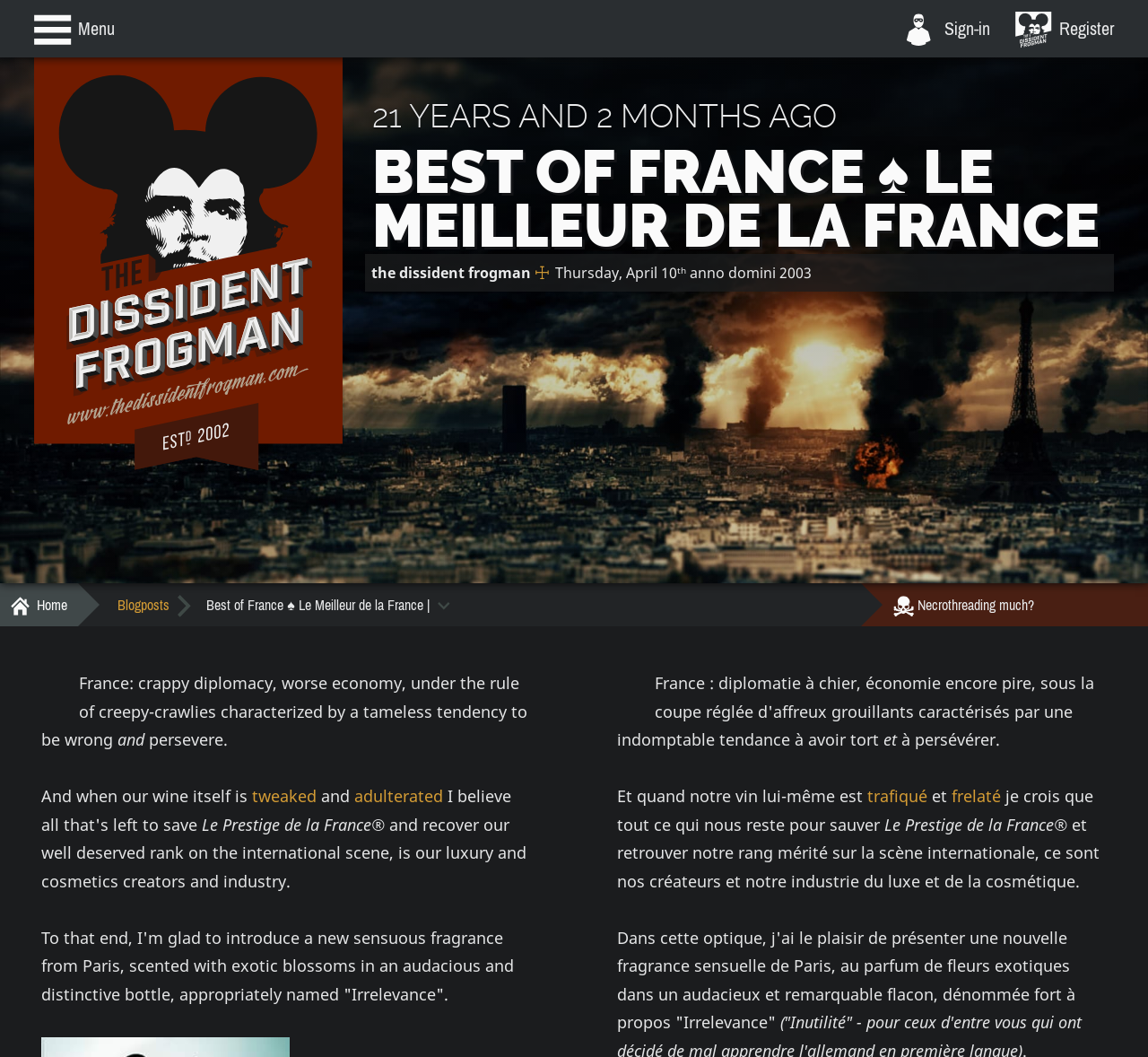Pinpoint the bounding box coordinates of the element you need to click to execute the following instruction: "Click on the 'Home' link". The bounding box should be represented by four float numbers between 0 and 1, in the format [left, top, right, bottom].

[0.0, 0.552, 0.068, 0.593]